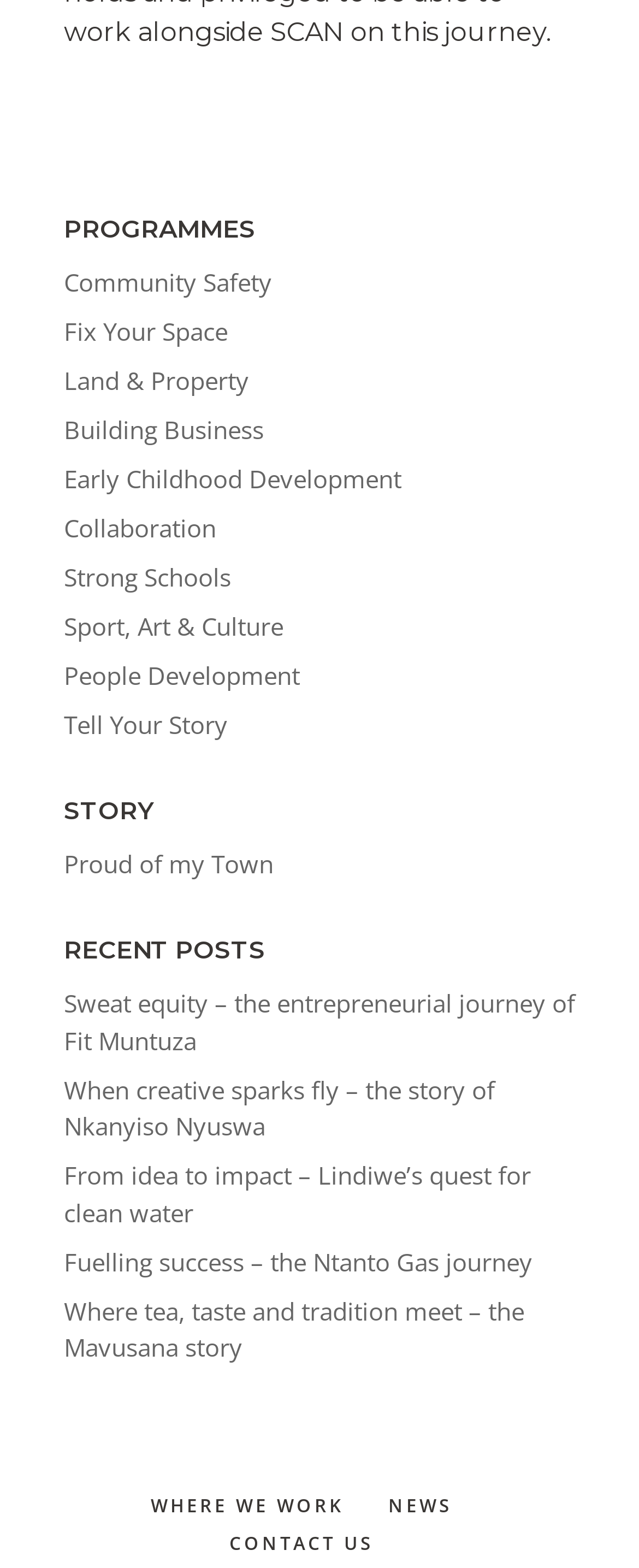How many links are there in the bottom navigation bar?
Answer the question based on the image using a single word or a brief phrase.

3